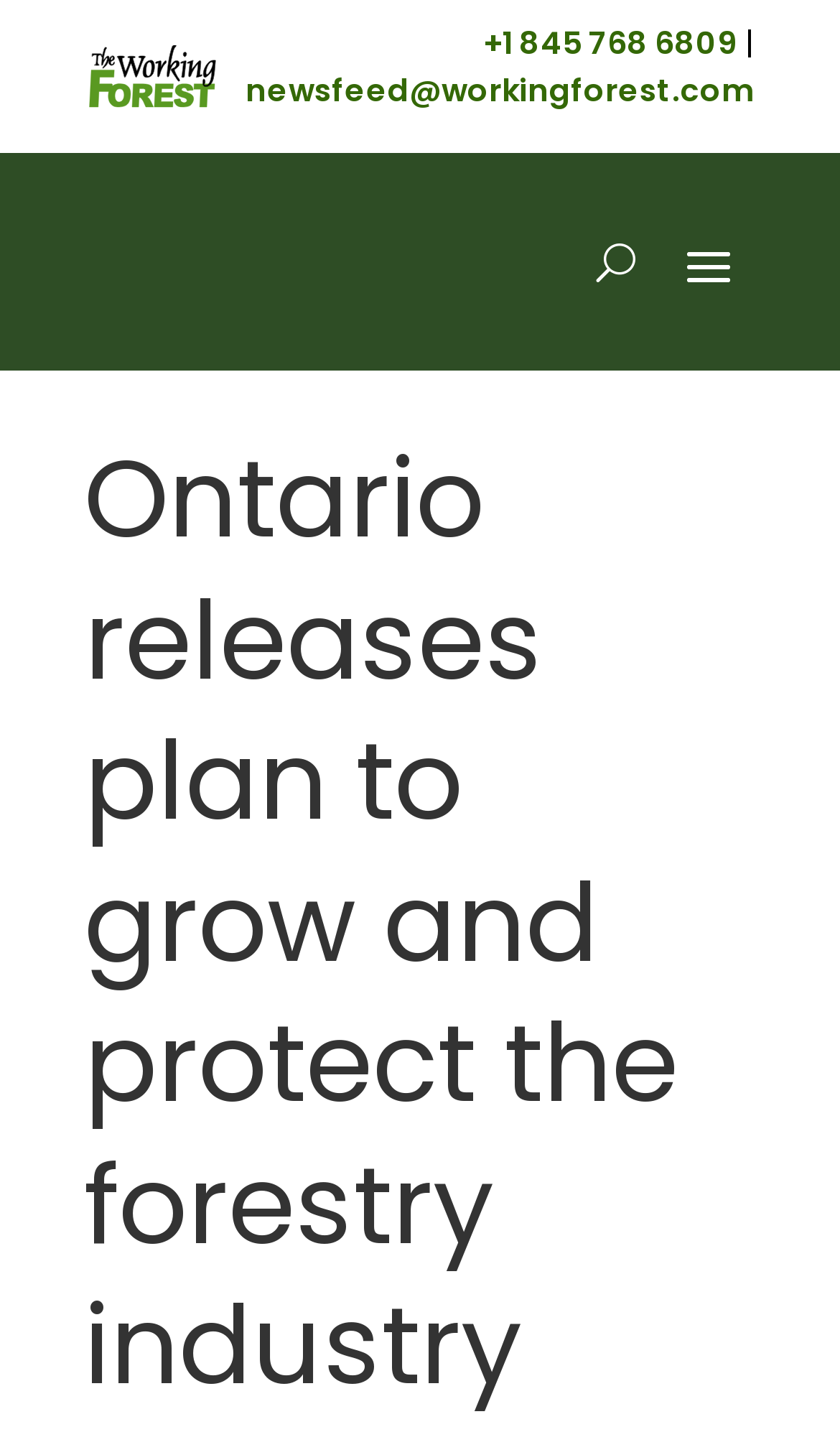Find and provide the bounding box coordinates for the UI element described with: "+1 845 768 6809".

[0.574, 0.015, 0.877, 0.045]